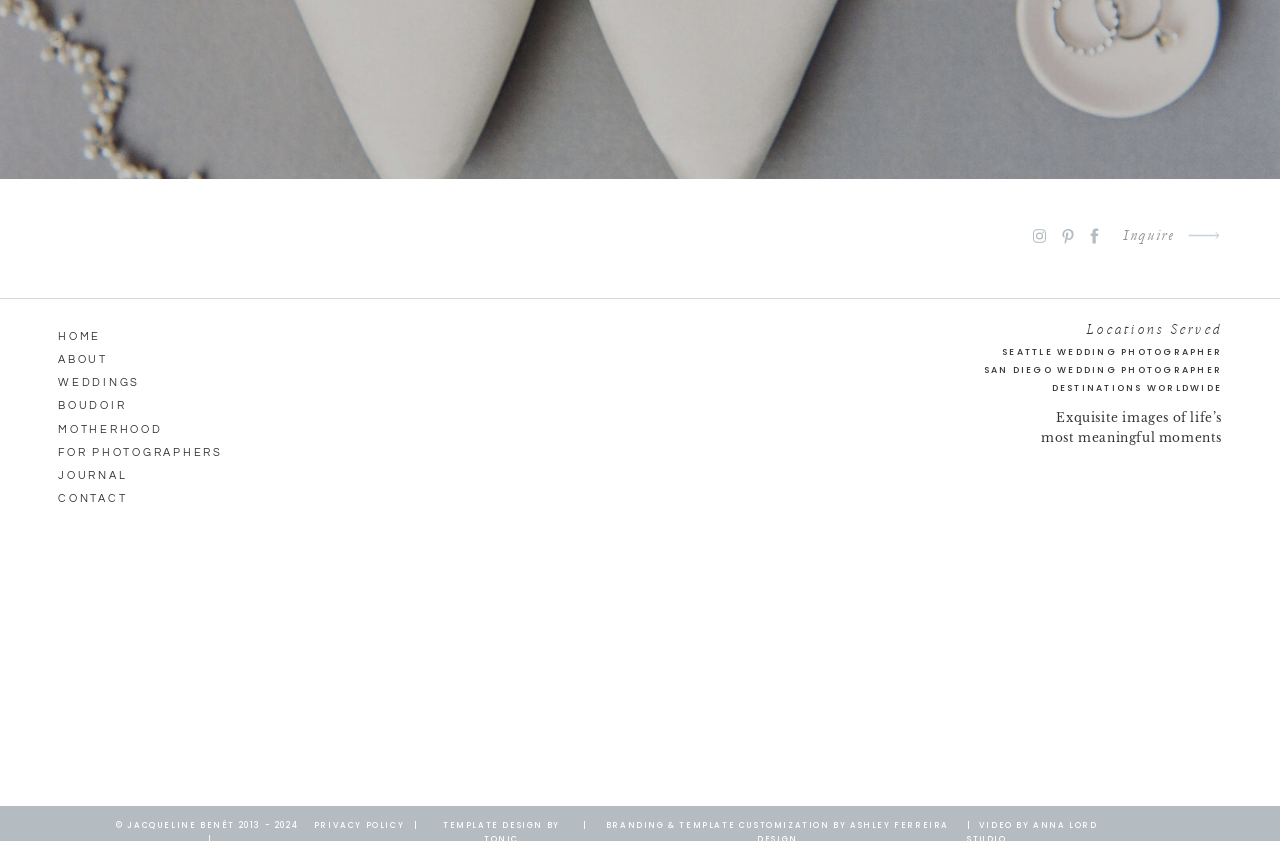How many locations are served by this photographer?
Based on the image, answer the question with as much detail as possible.

The links 'SEATTLE WEDDING PHOTOGRAPHER' and 'SAN DIEGO WEDDING PHOTOGRAPHER' suggest that this photographer serves at least two locations, Seattle and San Diego.